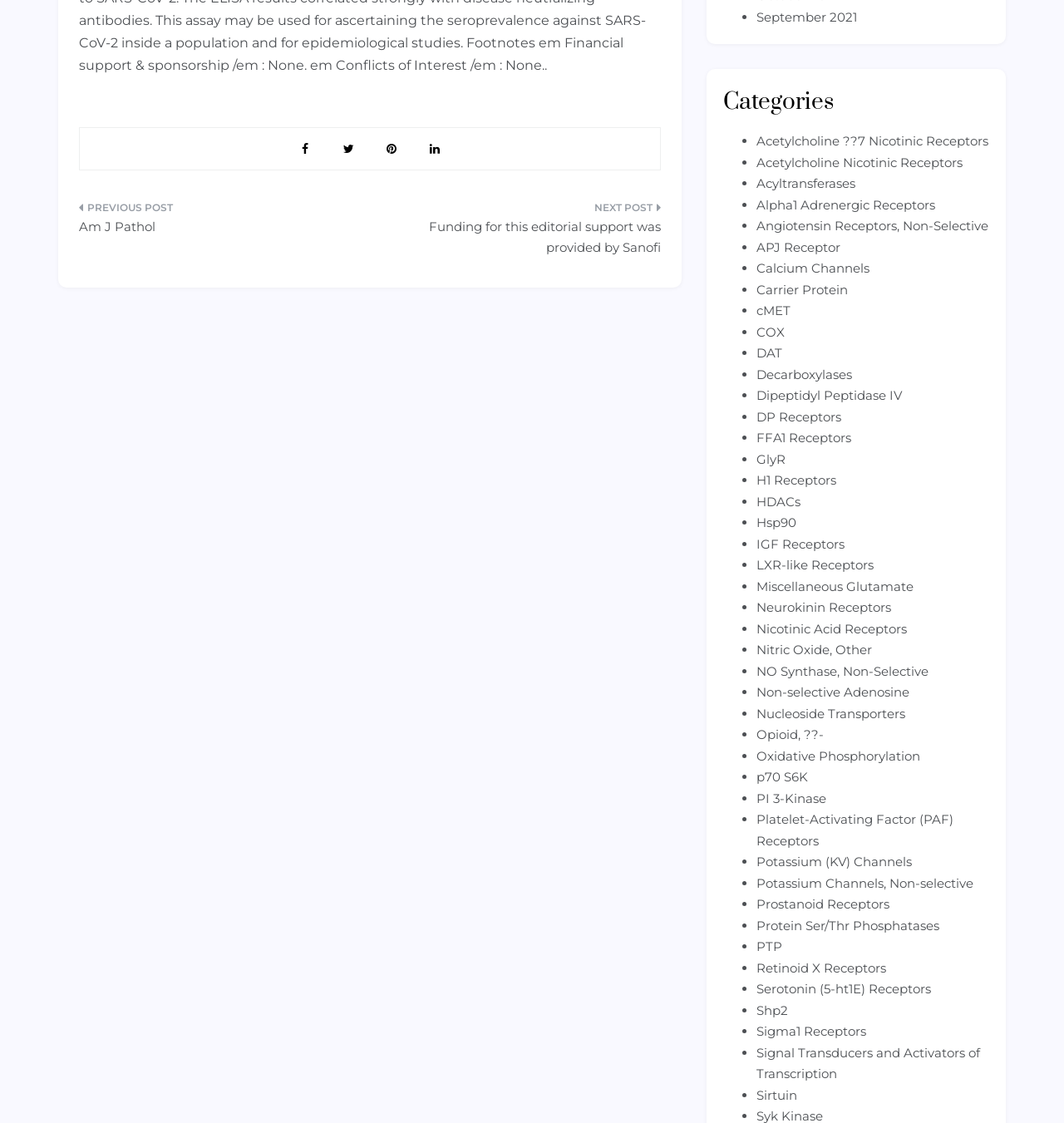Locate the bounding box coordinates of the UI element described by: "Previous Ticket". The bounding box coordinates should consist of four float numbers between 0 and 1, i.e., [left, top, right, bottom].

None